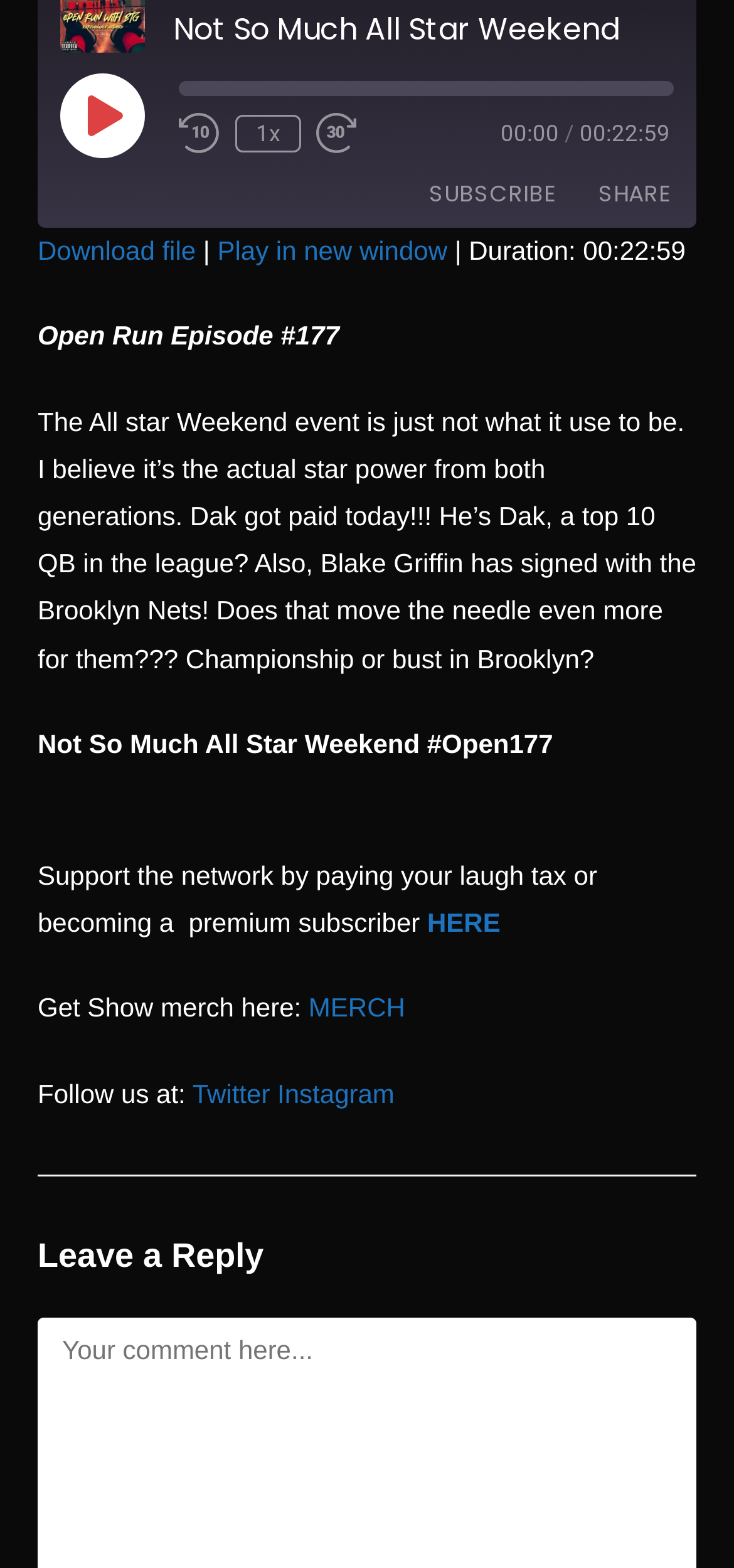Pinpoint the bounding box coordinates of the element to be clicked to execute the instruction: "Click the 'Play' button".

None